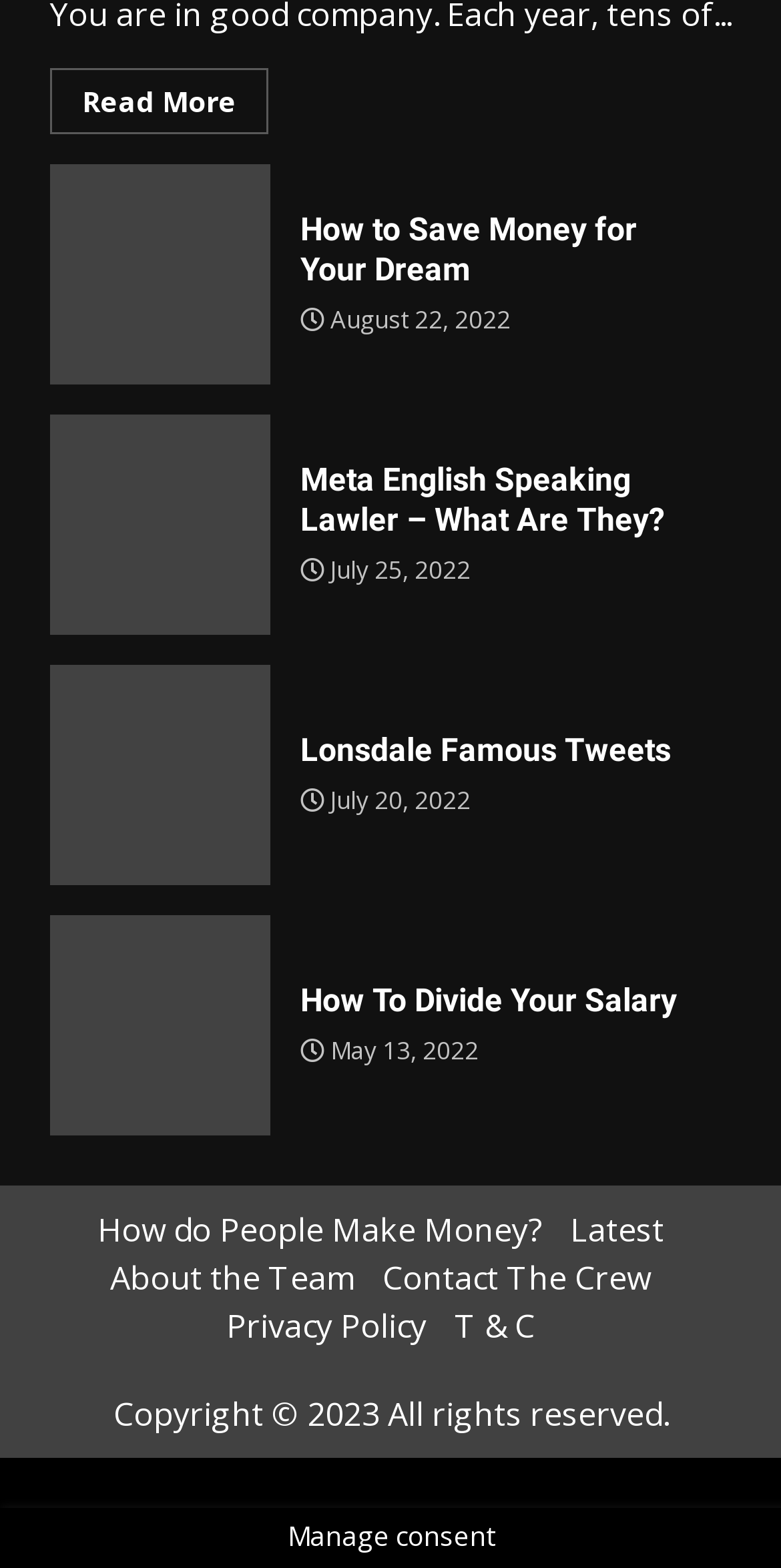Determine the bounding box coordinates of the clickable region to follow the instruction: "Check out Lonsdale's famous tweets".

[0.385, 0.466, 0.874, 0.493]